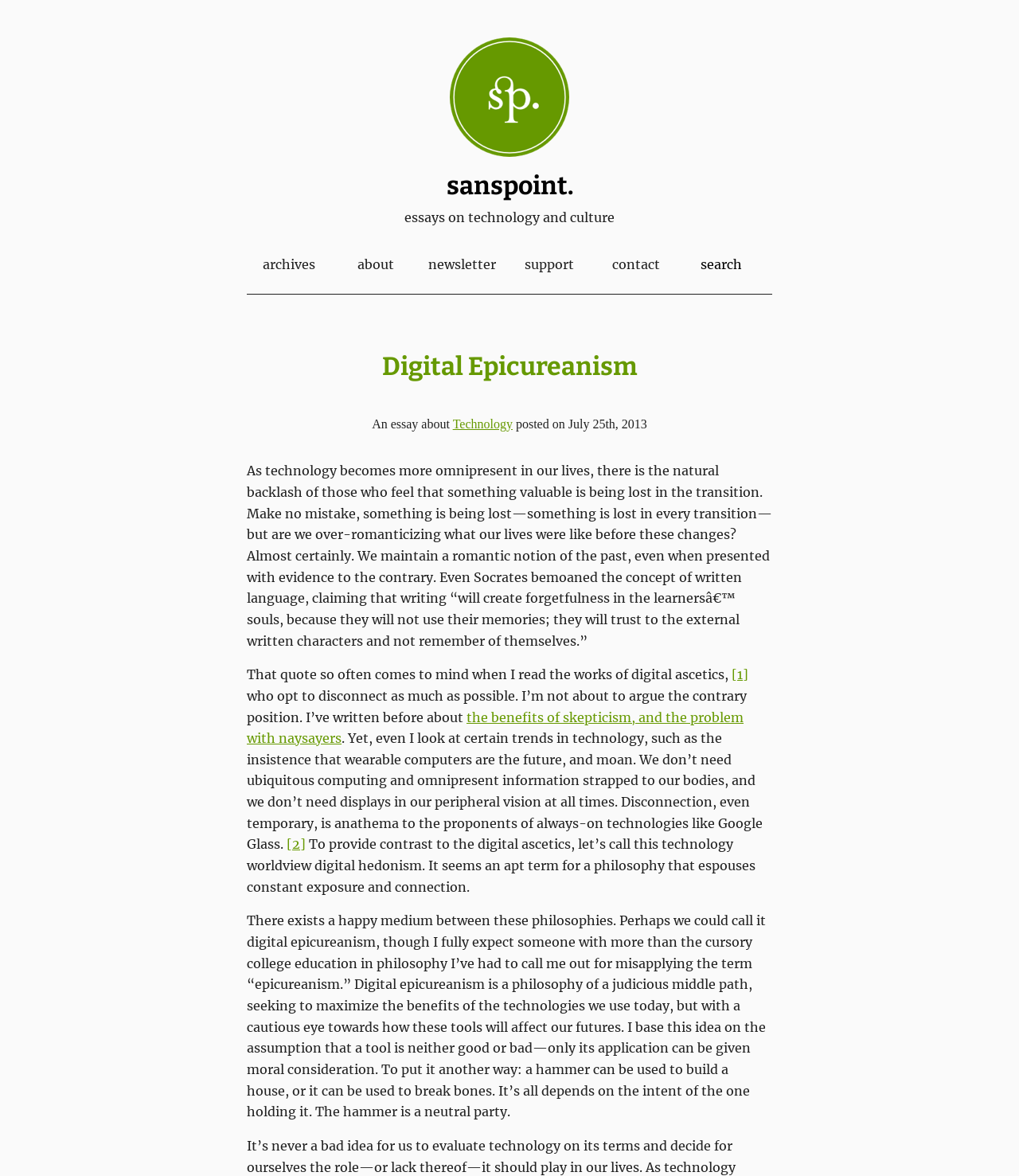Please identify the bounding box coordinates of the element I need to click to follow this instruction: "read about technology".

[0.444, 0.355, 0.503, 0.366]